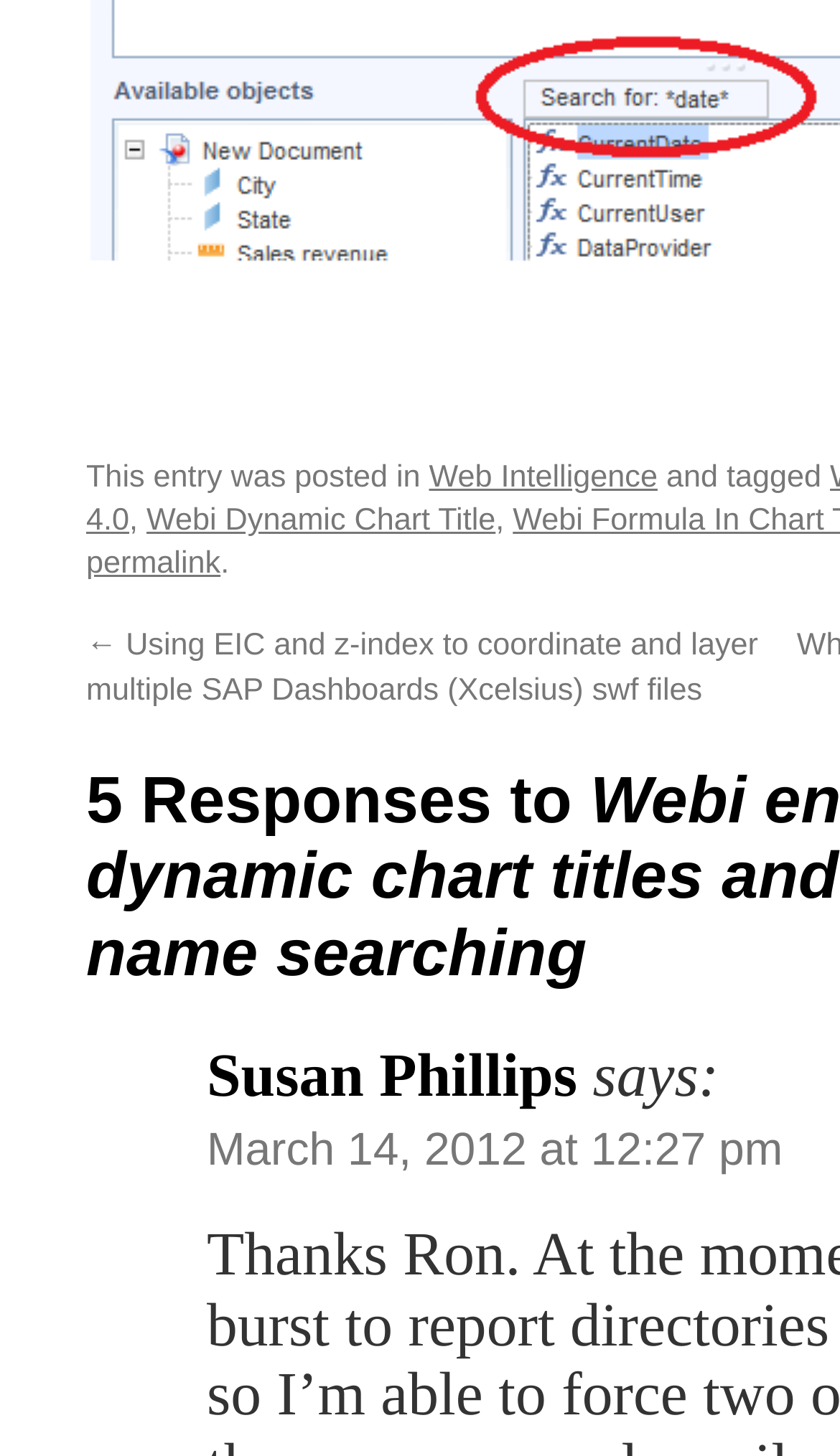What is the title of the current post?
Using the image as a reference, answer the question in detail.

I found a link element with the text 'Webi Dynamic Chart Title' which is likely to be the title of the current post, as it is placed in a position that suggests it is the post's title.